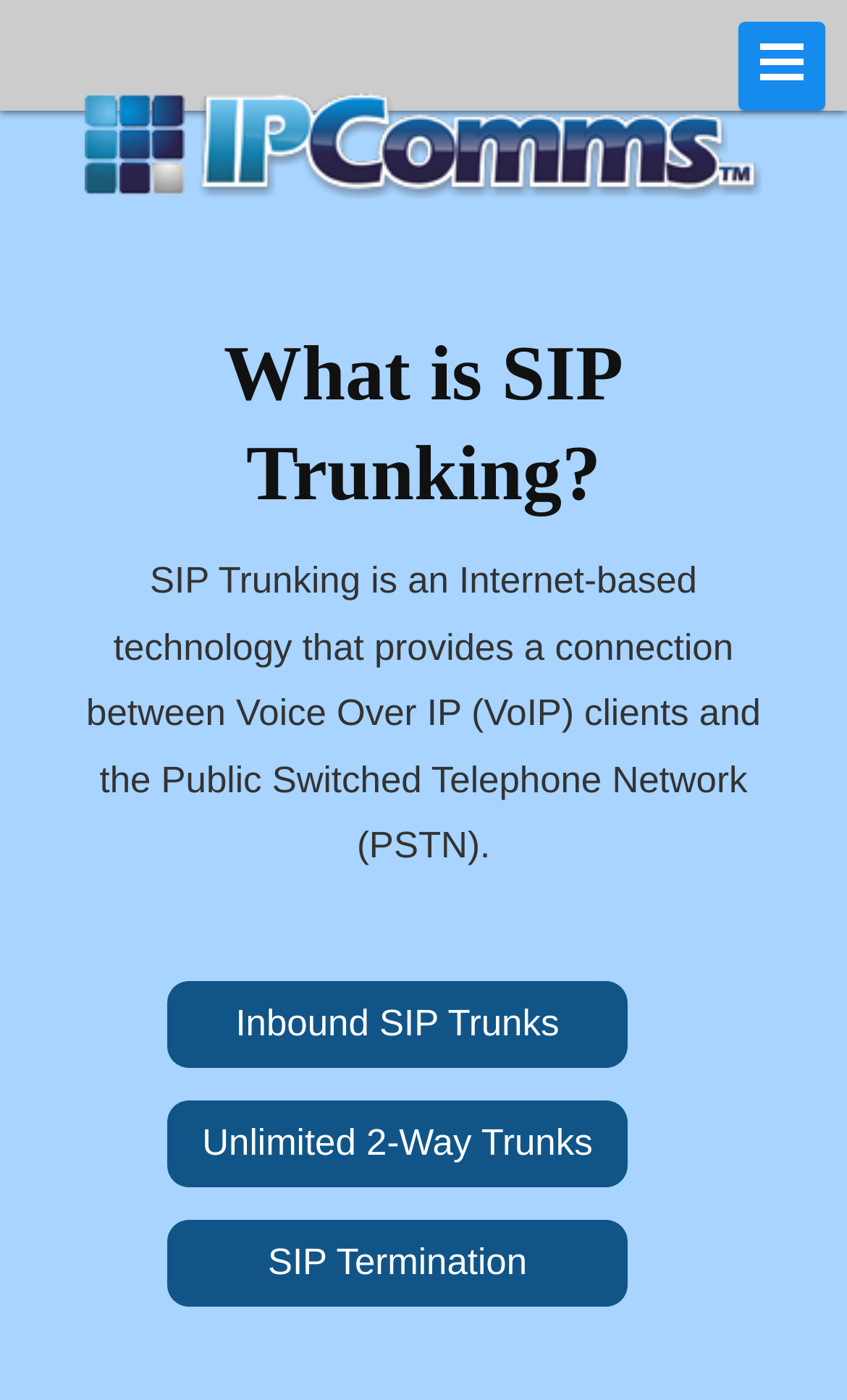By analyzing the image, answer the following question with a detailed response: Are there any subtopics related to SIP Trunking?

By examining the webpage content, I can see that there are subtopics related to SIP Trunking, including 'Inbound SIP Trunks', 'Unlimited 2-Way Trunks', and 'SIP Termination', which are presented as links on the webpage.